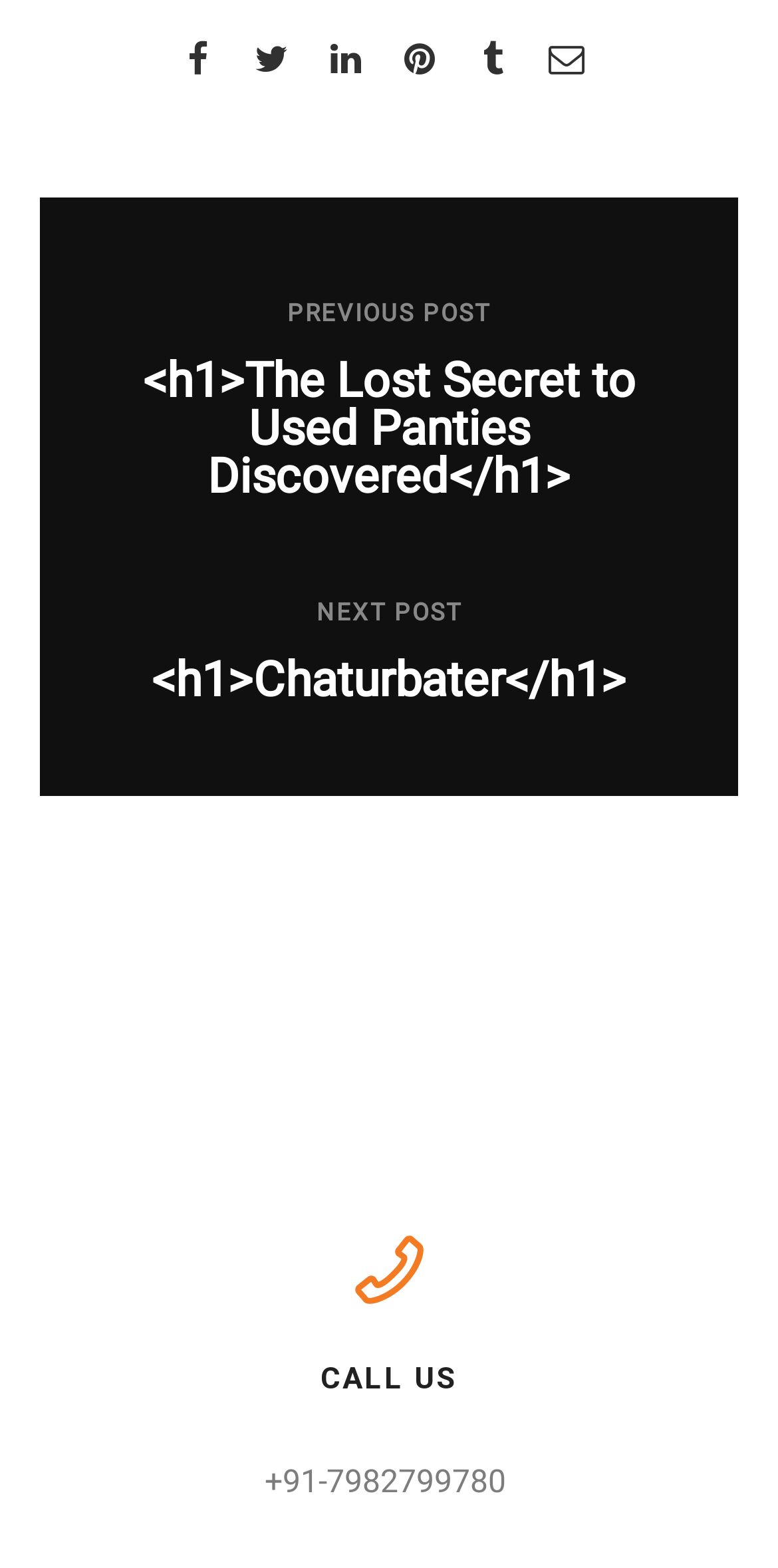Using the webpage screenshot and the element description Next post, determine the bounding box coordinates. Specify the coordinates in the format (top-left x, top-left y, bottom-right x, bottom-right y) with values ranging from 0 to 1.

[0.406, 0.381, 0.594, 0.399]